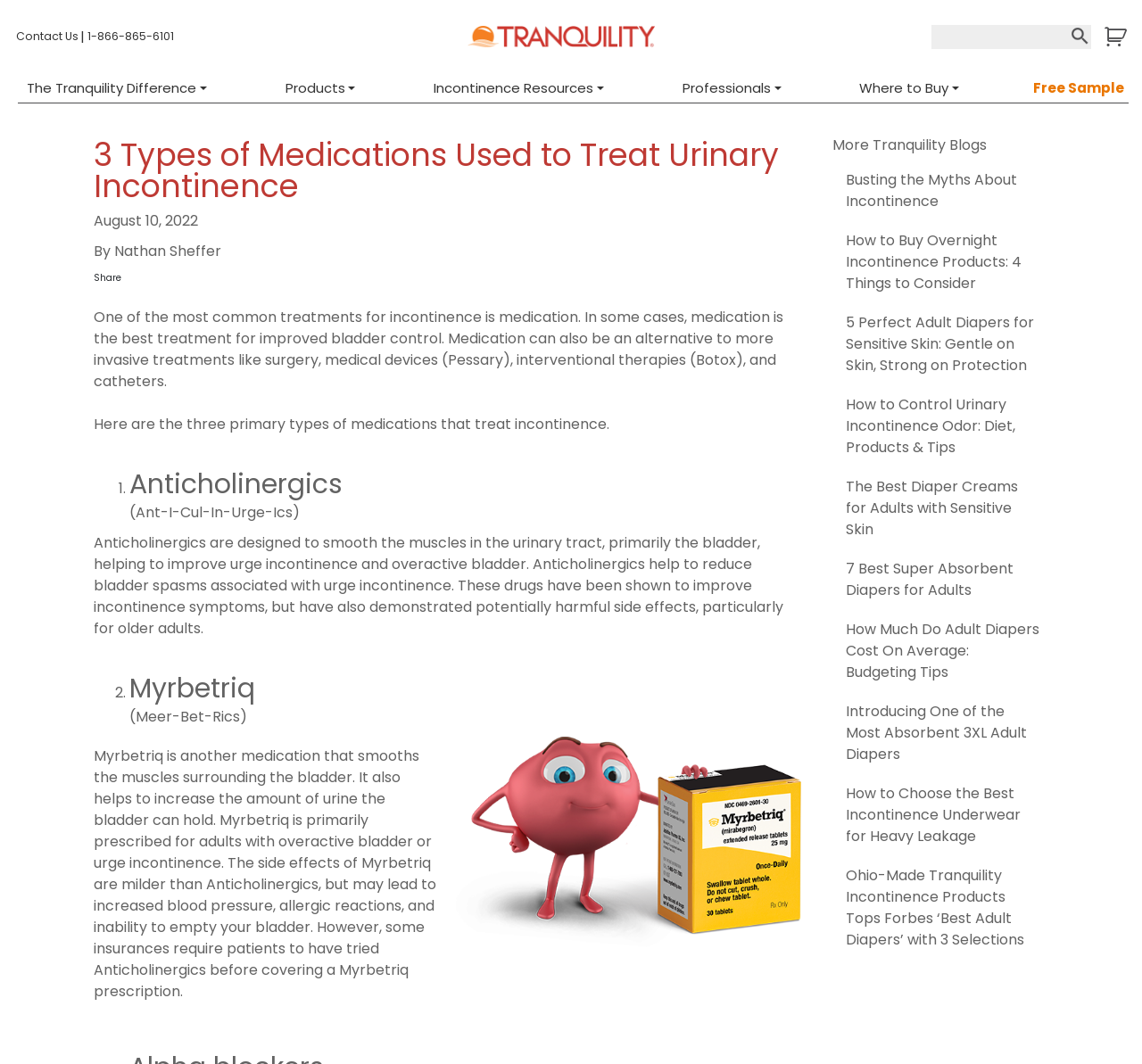Respond with a single word or phrase to the following question: How many types of medications are discussed?

3